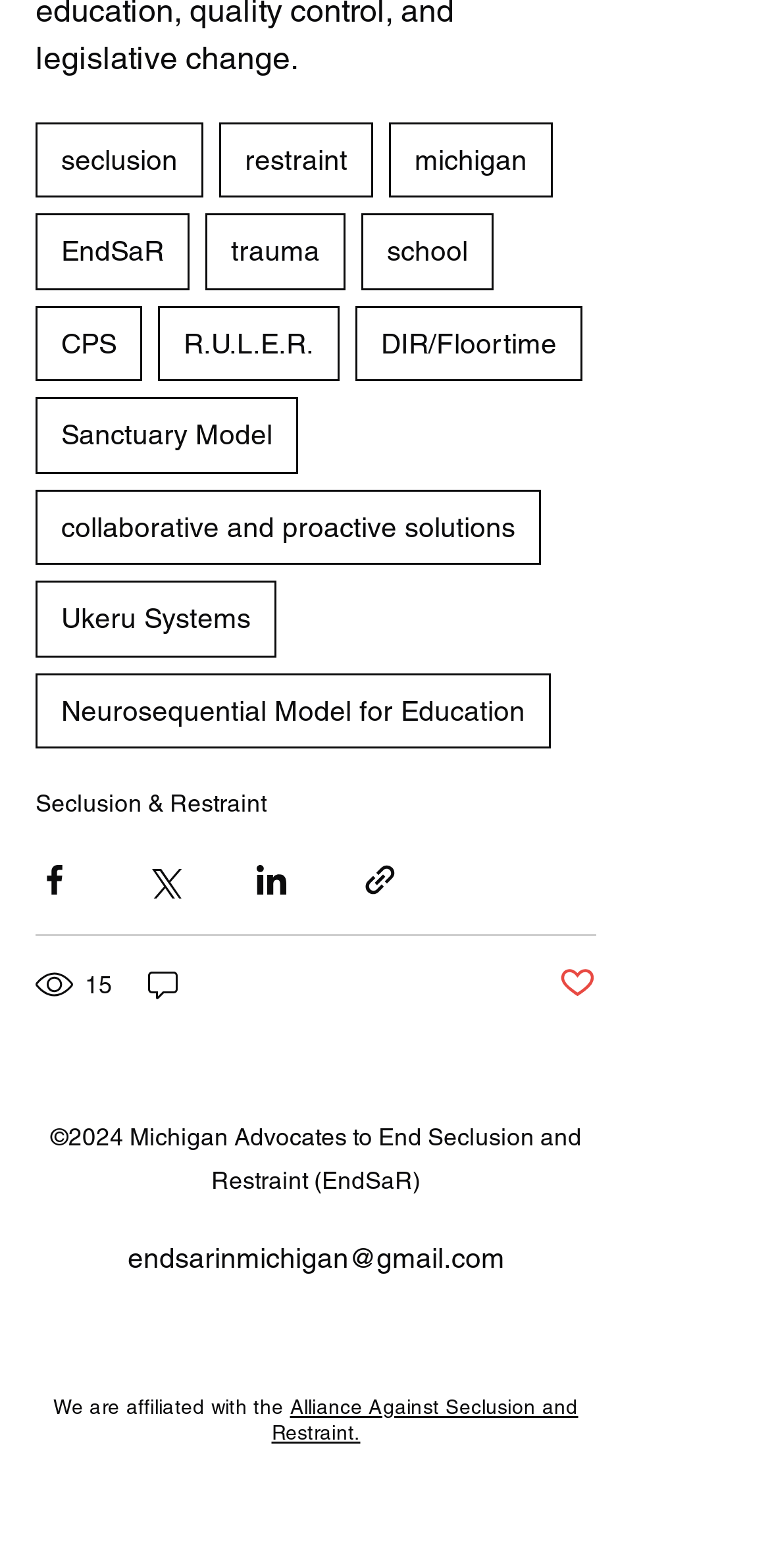How many views does the post have? Please answer the question using a single word or phrase based on the image.

15